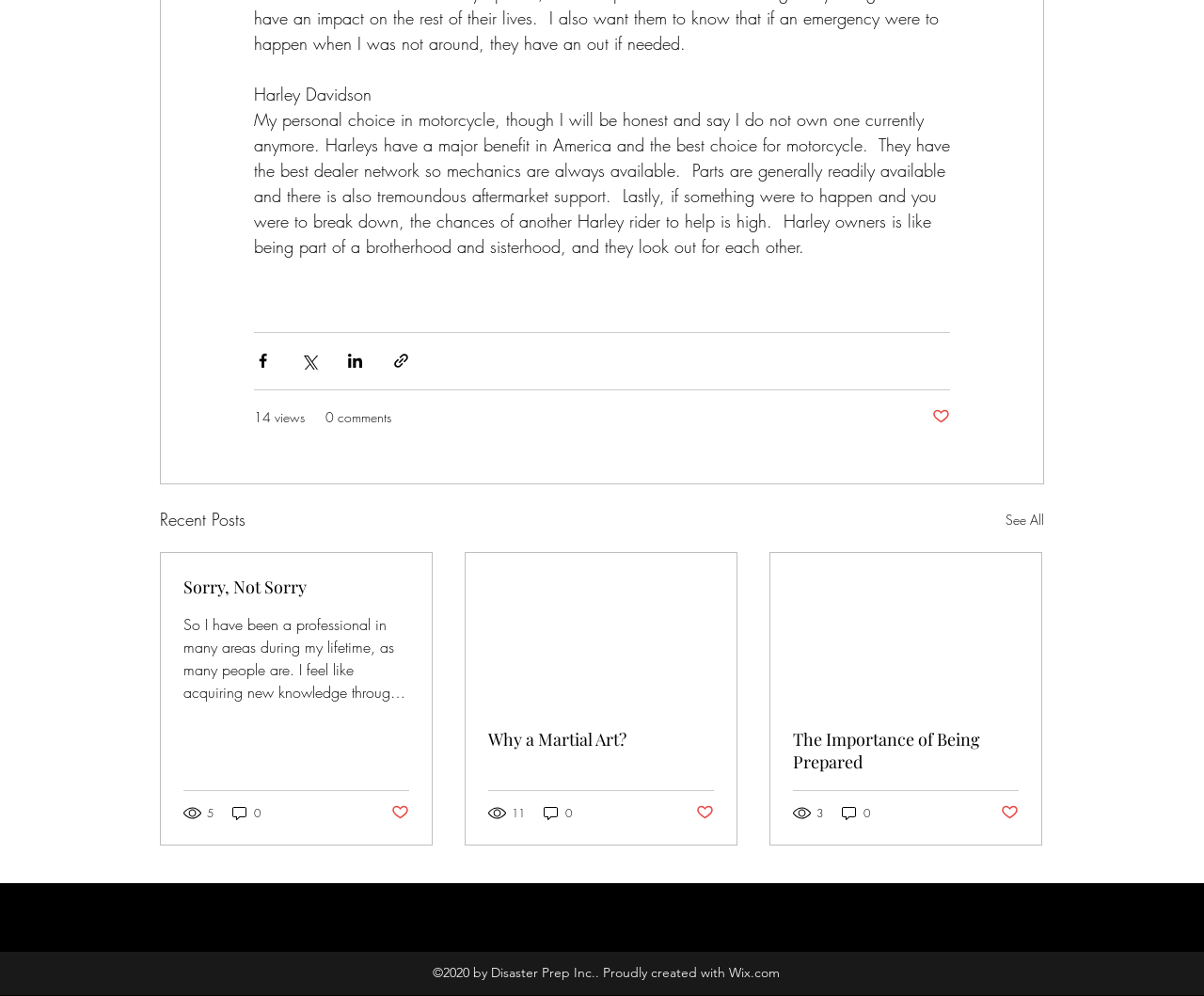What is the name of the company that created the webpage?
Please answer the question with as much detail as possible using the screenshot.

The webpage has a footer section with a copyright notice that mentions 'Disaster Prep Inc.' as the company that created the webpage, along with a mention of Wix.com as the platform used to create it.